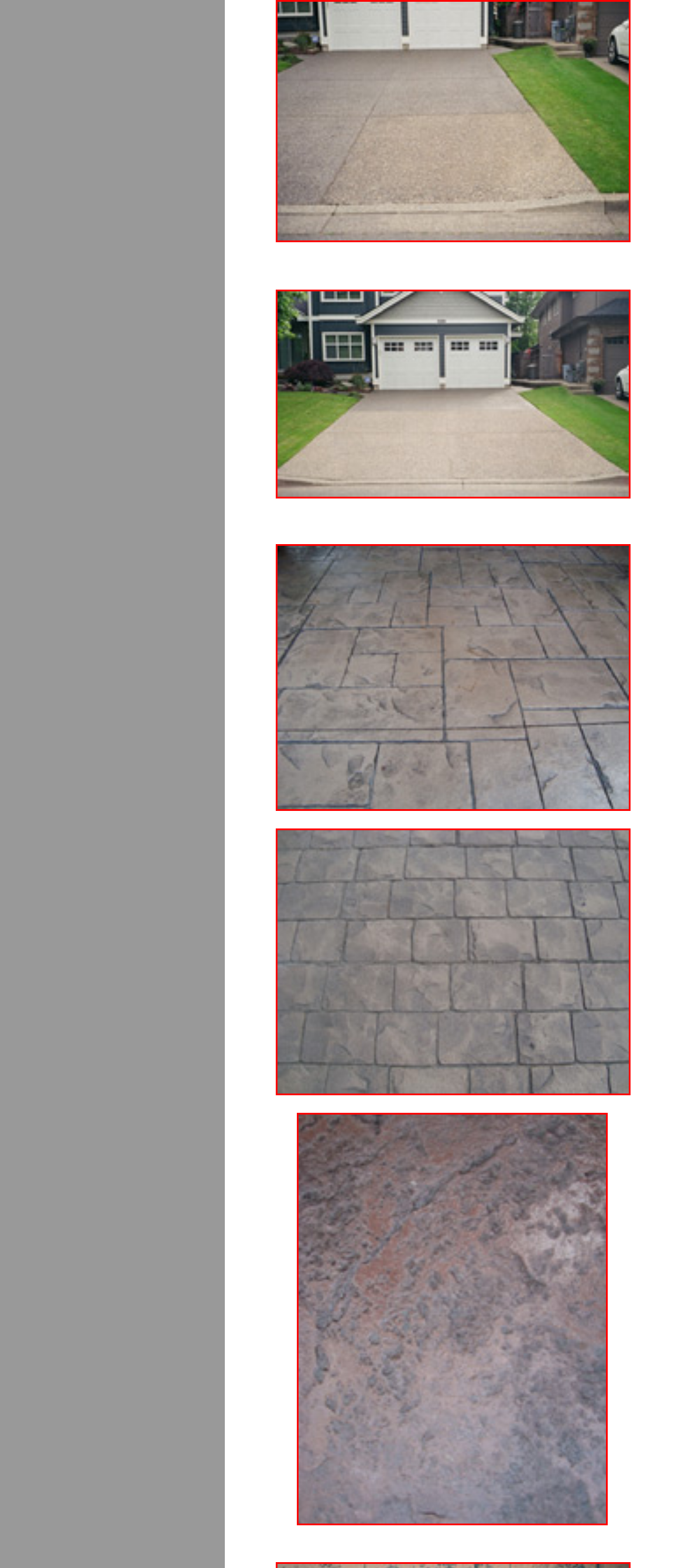What is the purpose of the links on the webpage?
Provide an in-depth and detailed answer to the question.

The links on the webpage all have the same description, 'Click on the image to see the detailed photo page of this concrete tinting and restoration picture....', which suggests that their purpose is to direct users to more detailed photo pages related to concrete tinting and restoration.